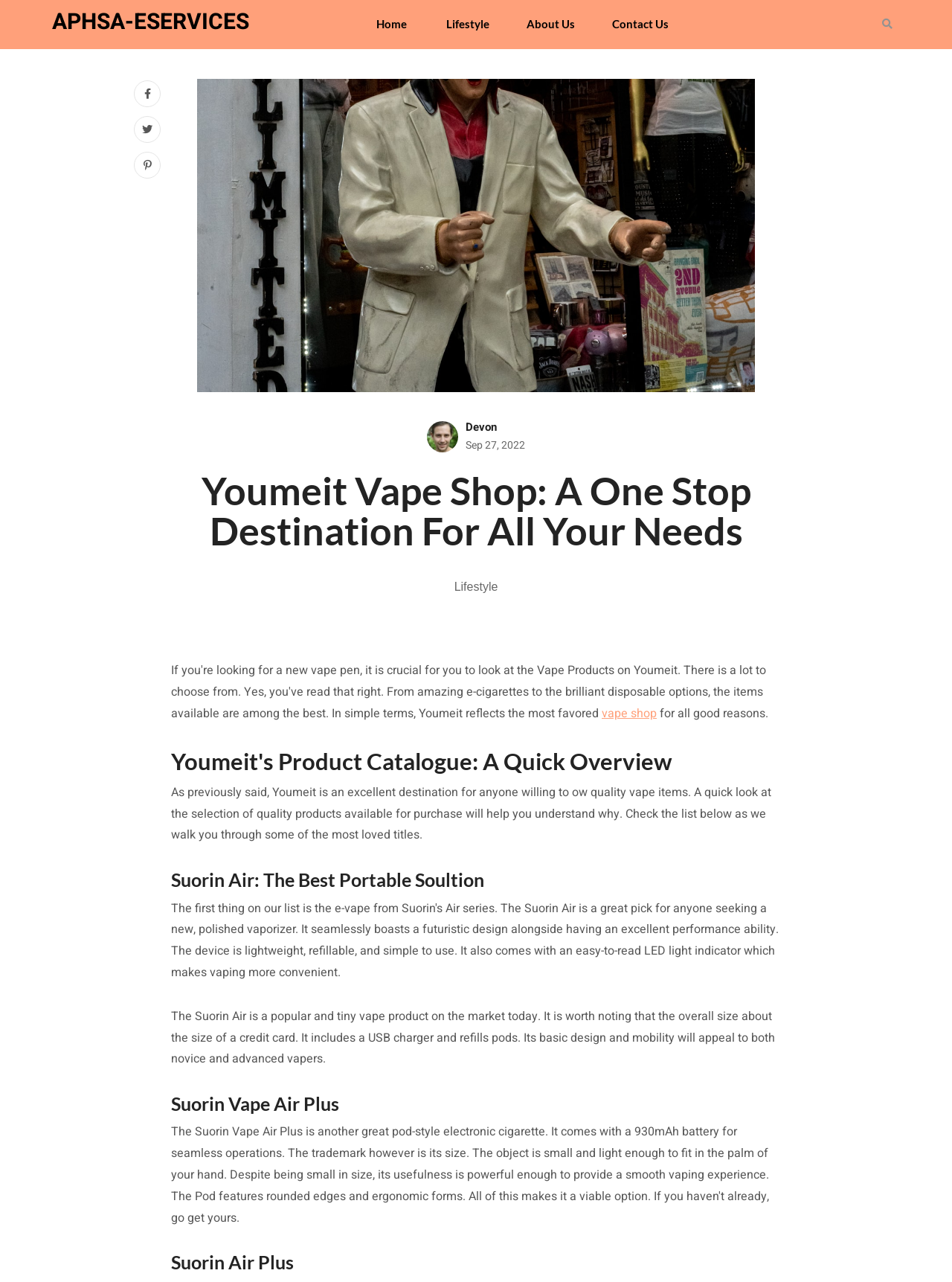Please identify the bounding box coordinates of the area I need to click to accomplish the following instruction: "View the Youmeit Vape Shop image".

[0.207, 0.061, 0.793, 0.306]